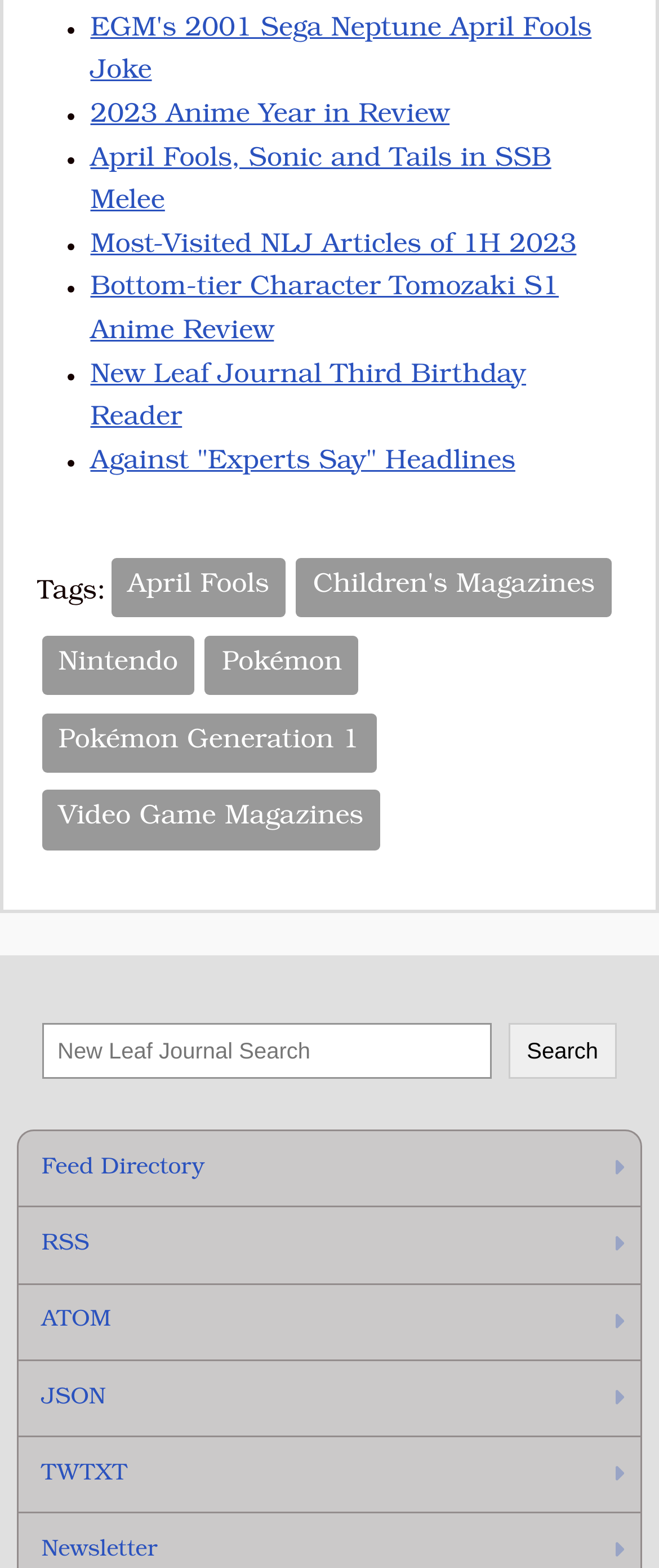Please indicate the bounding box coordinates for the clickable area to complete the following task: "Search for something". The coordinates should be specified as four float numbers between 0 and 1, i.e., [left, top, right, bottom].

[0.064, 0.653, 0.936, 0.688]